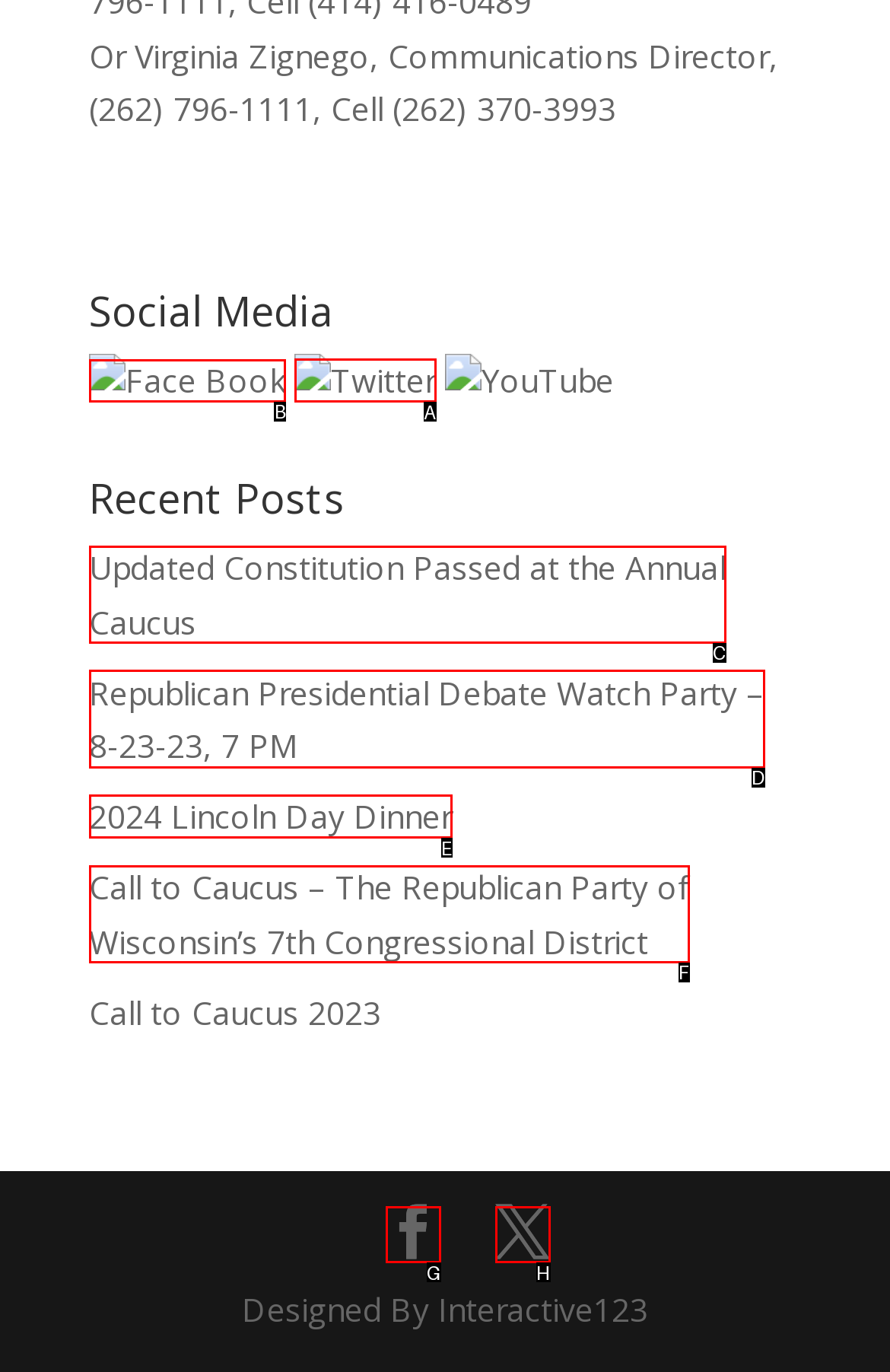Select the correct option from the given choices to perform this task: Visit Facebook. Provide the letter of that option.

B